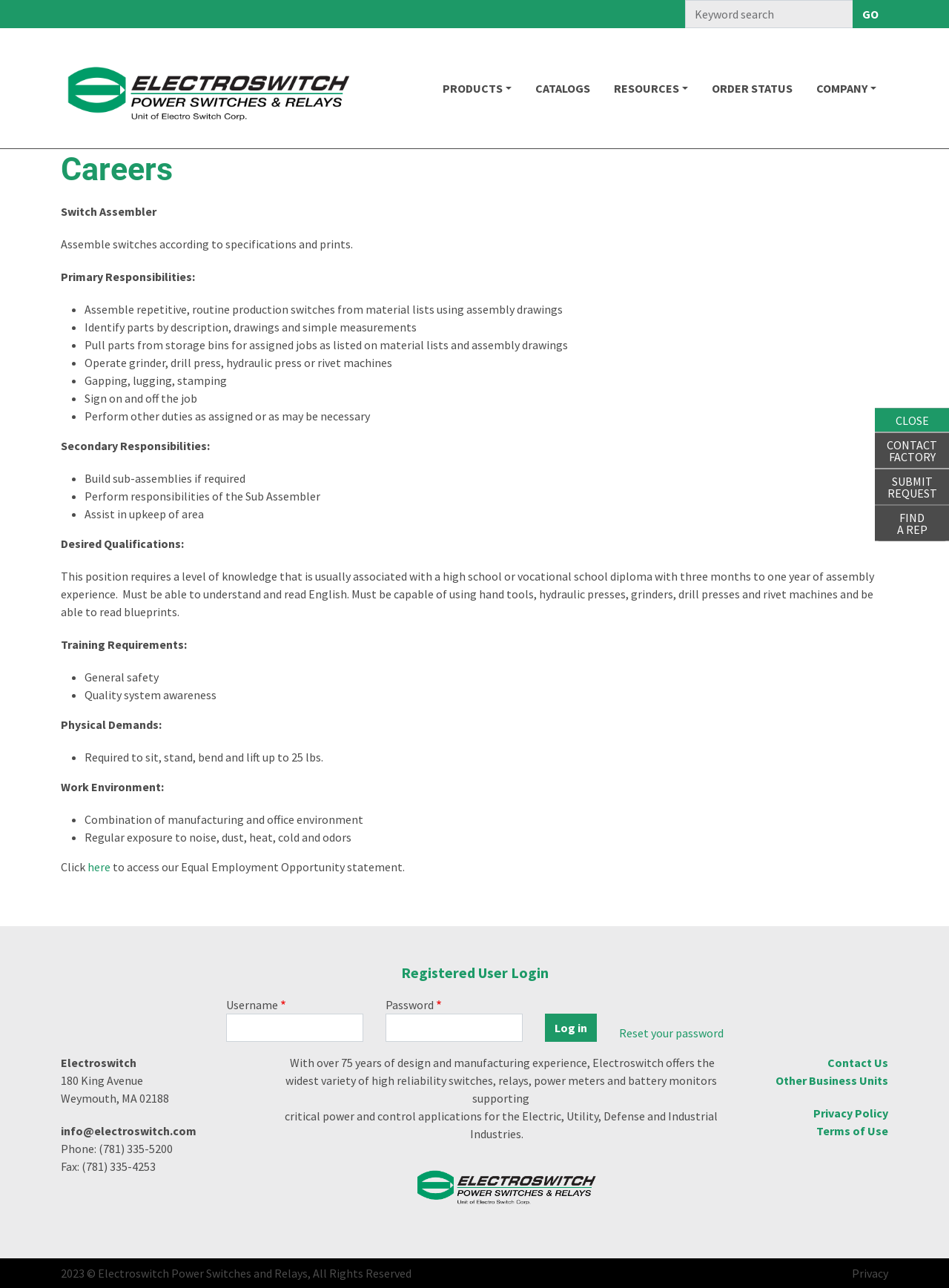What is the job title of the Switch Assembler?
From the screenshot, provide a brief answer in one word or phrase.

Switch Assembler